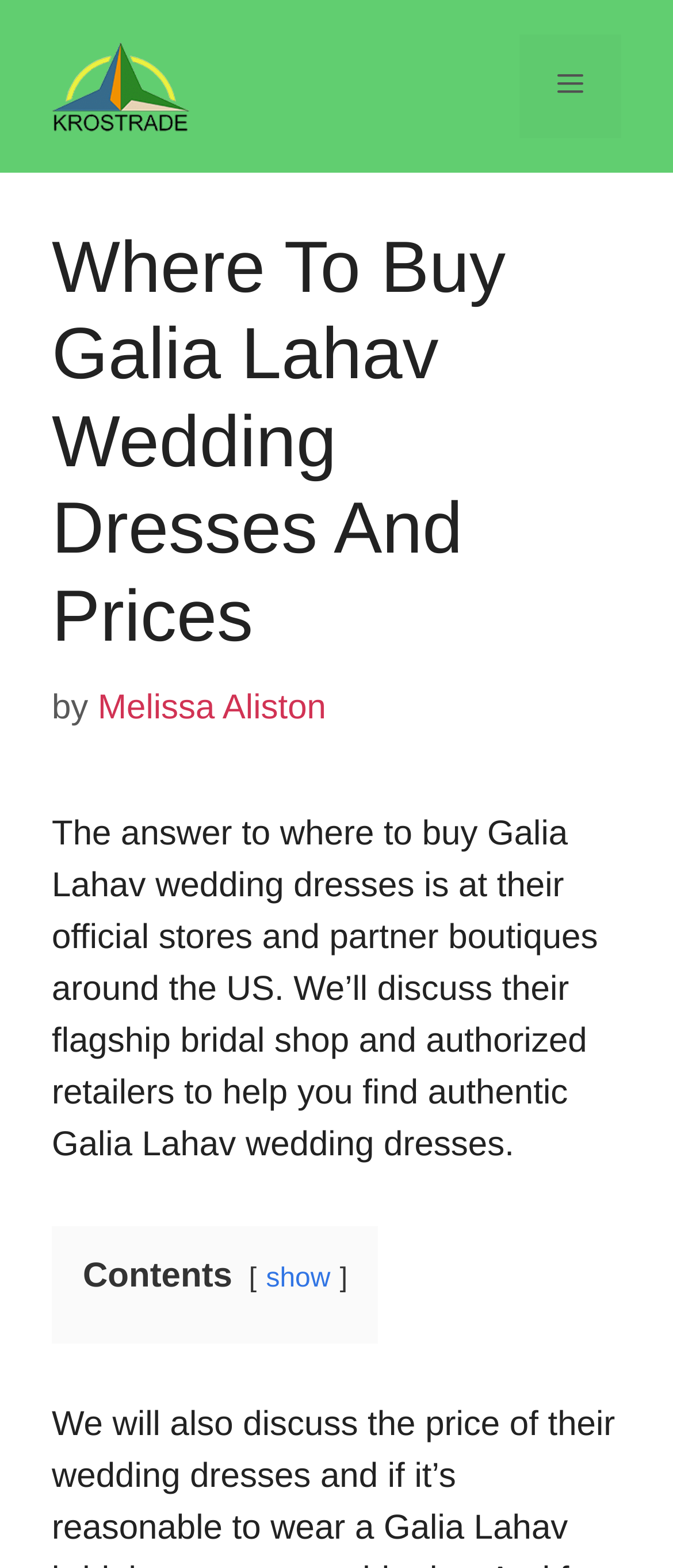What is the topic of the webpage?
Provide a fully detailed and comprehensive answer to the question.

I determined the topic by reading the heading element, which says 'Where To Buy Galia Lahav Wedding Dresses And Prices', and the static text that follows, which discusses Galia Lahav wedding dresses.